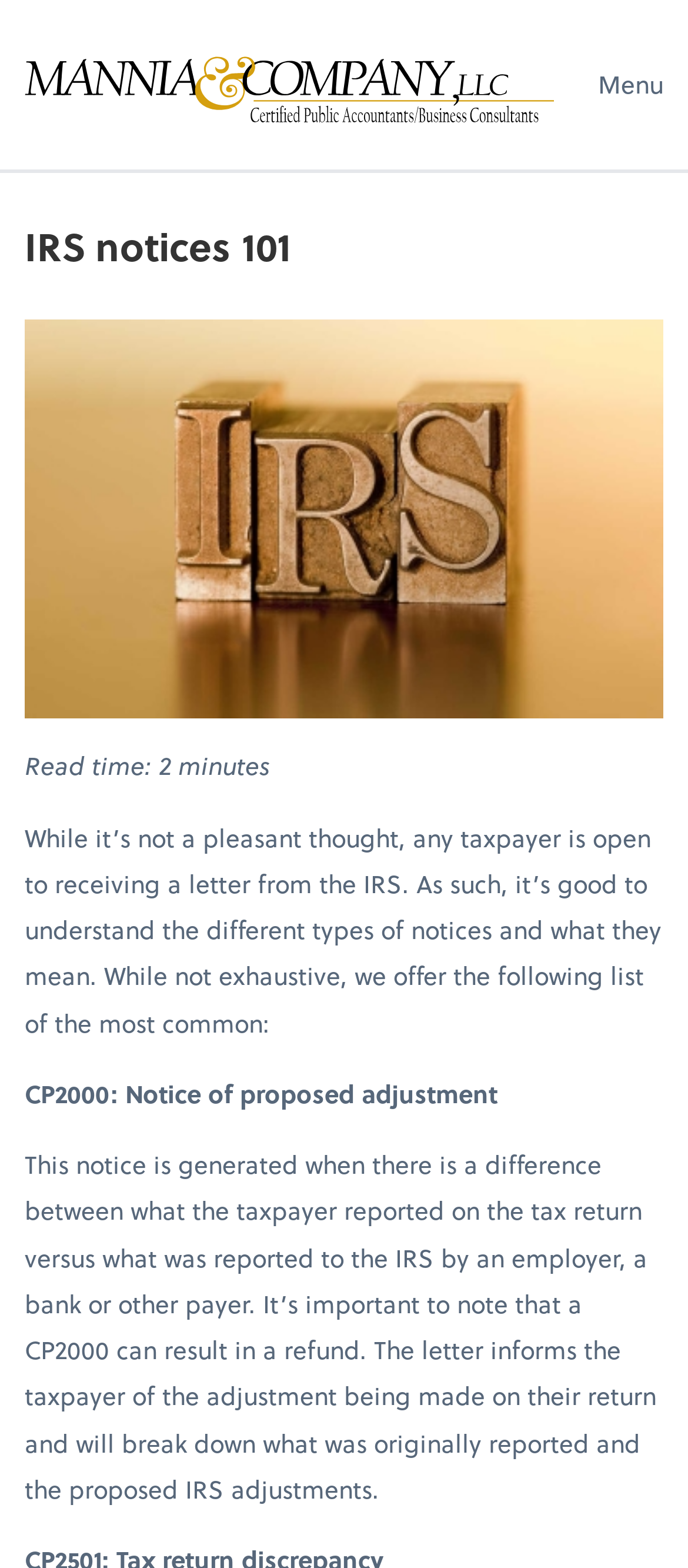Generate a thorough caption that explains the contents of the webpage.

The webpage is about IRS notices 101, provided by Mannia & Company, LLC. At the top left, there is a heading that allows users to return to the Mannia & Company, LLC home page, accompanied by an image. On the top right, there is a main navigation menu with a button labeled "Menu". 

Below the navigation menu, there is a prominent heading "IRS notices 101" in the top center of the page. Underneath, there is a large figure that spans most of the width of the page, containing an image. 

To the right of the image, there is a text indicating the read time of the article, which is 2 minutes. Below the image, there is a paragraph of text that introduces the topic of IRS notices and their importance. 

The main content of the page is a list of different types of IRS notices, starting with "CP2000: Notice of proposed adjustment". This notice is explained in detail, including its purpose and what it entails. The text is divided into sections with clear headings, making it easy to read and understand.